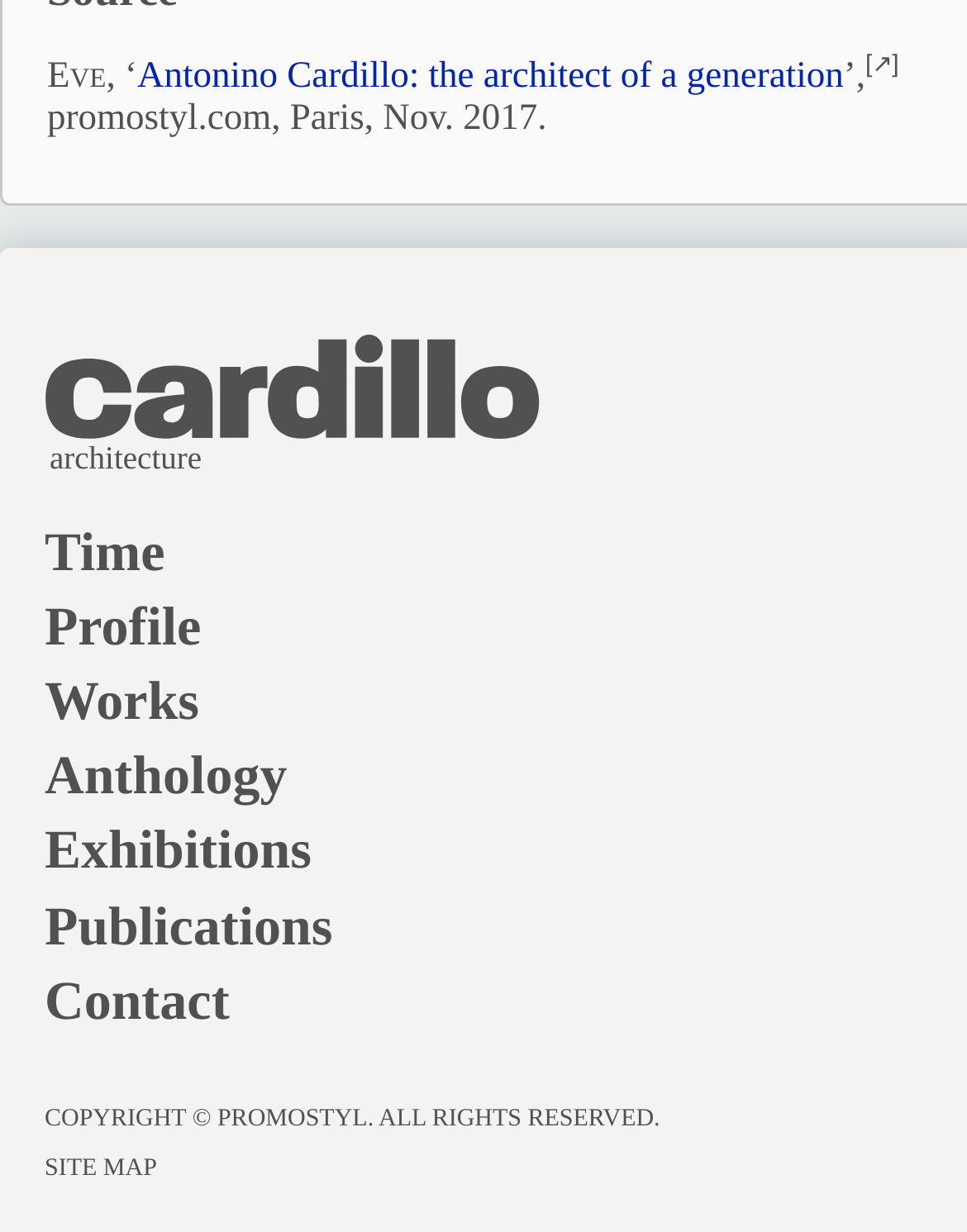Please find the bounding box for the following UI element description. Provide the coordinates in (top-left x, top-left y, bottom-right x, bottom-right y) format, with values between 0 and 1: About

None